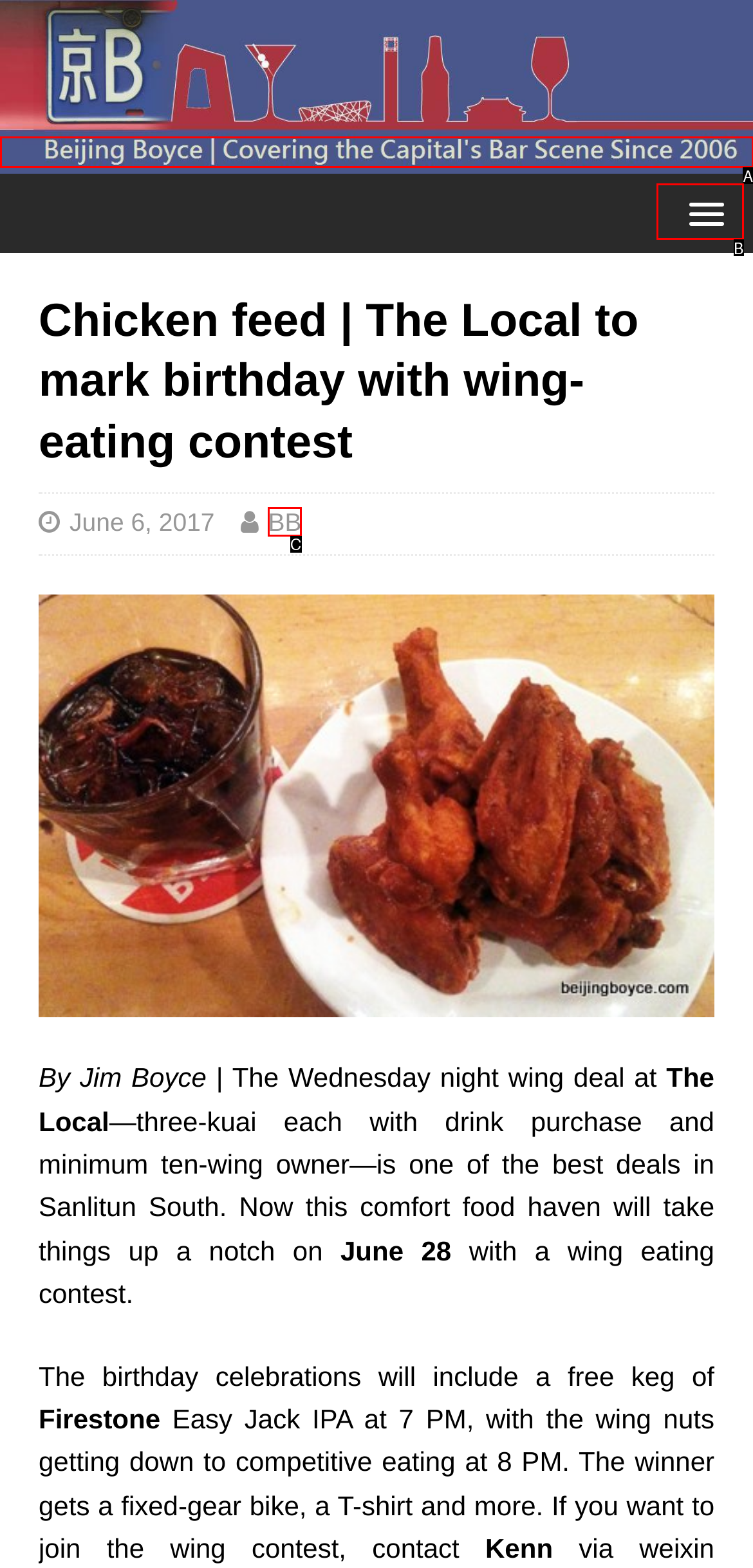Based on the element described as: BB
Find and respond with the letter of the correct UI element.

C